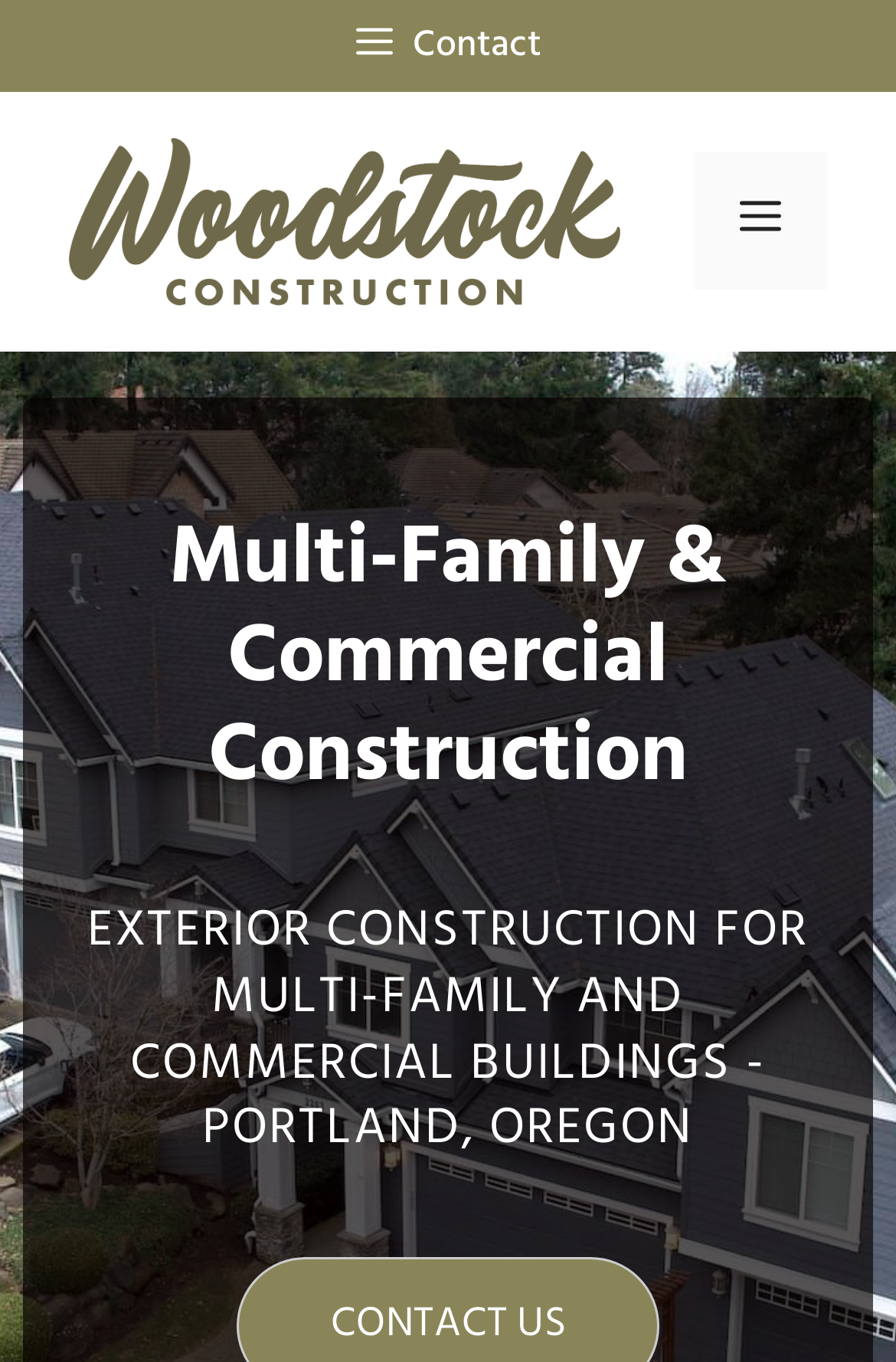Respond to the question below with a single word or phrase: What city is the company based in?

Portland, Oregon